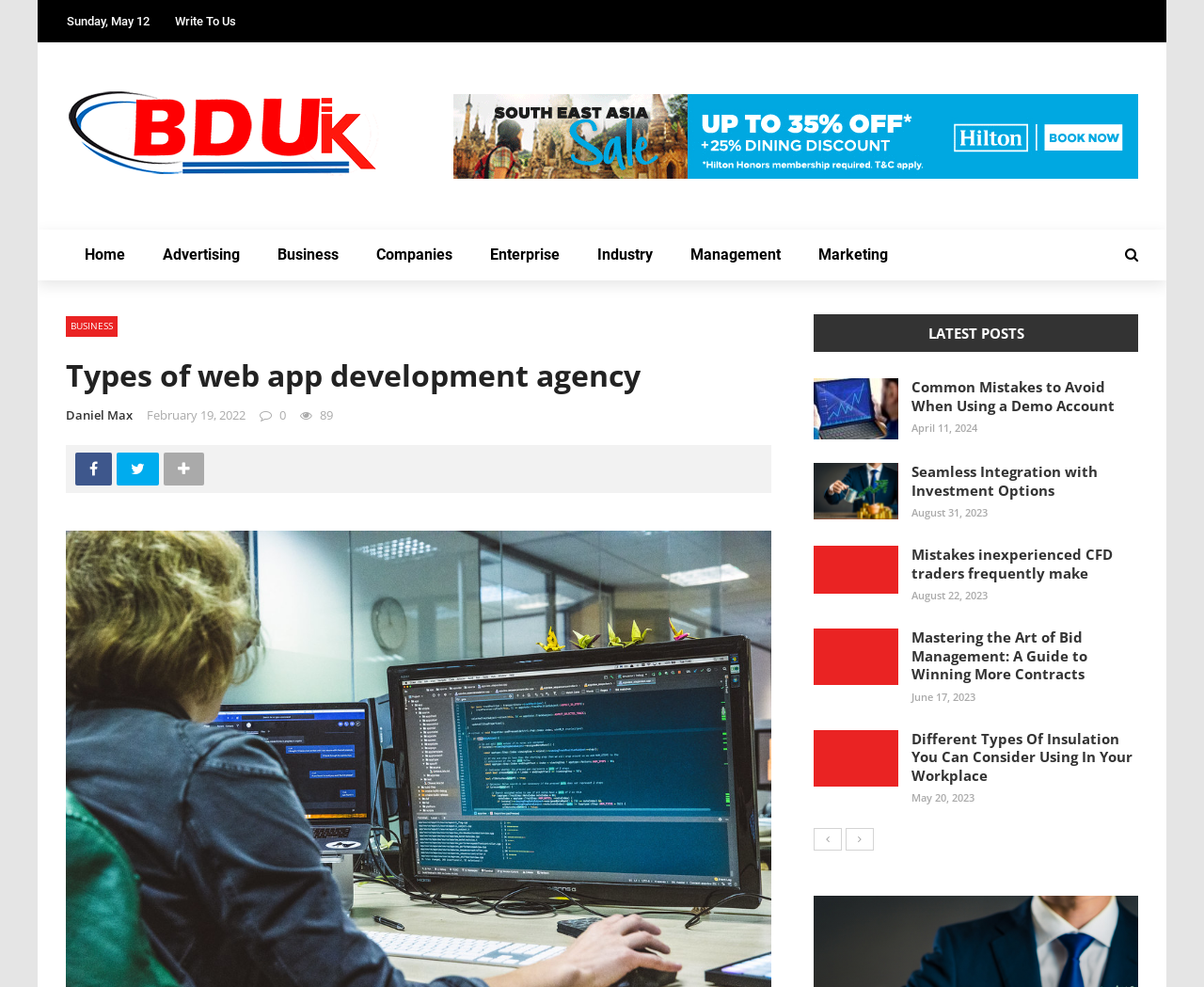What is the date of the latest post?
Please respond to the question with as much detail as possible.

I looked at the dates of the posts listed under 'LATEST POSTS' and found that the latest post is dated April 11, 2024.